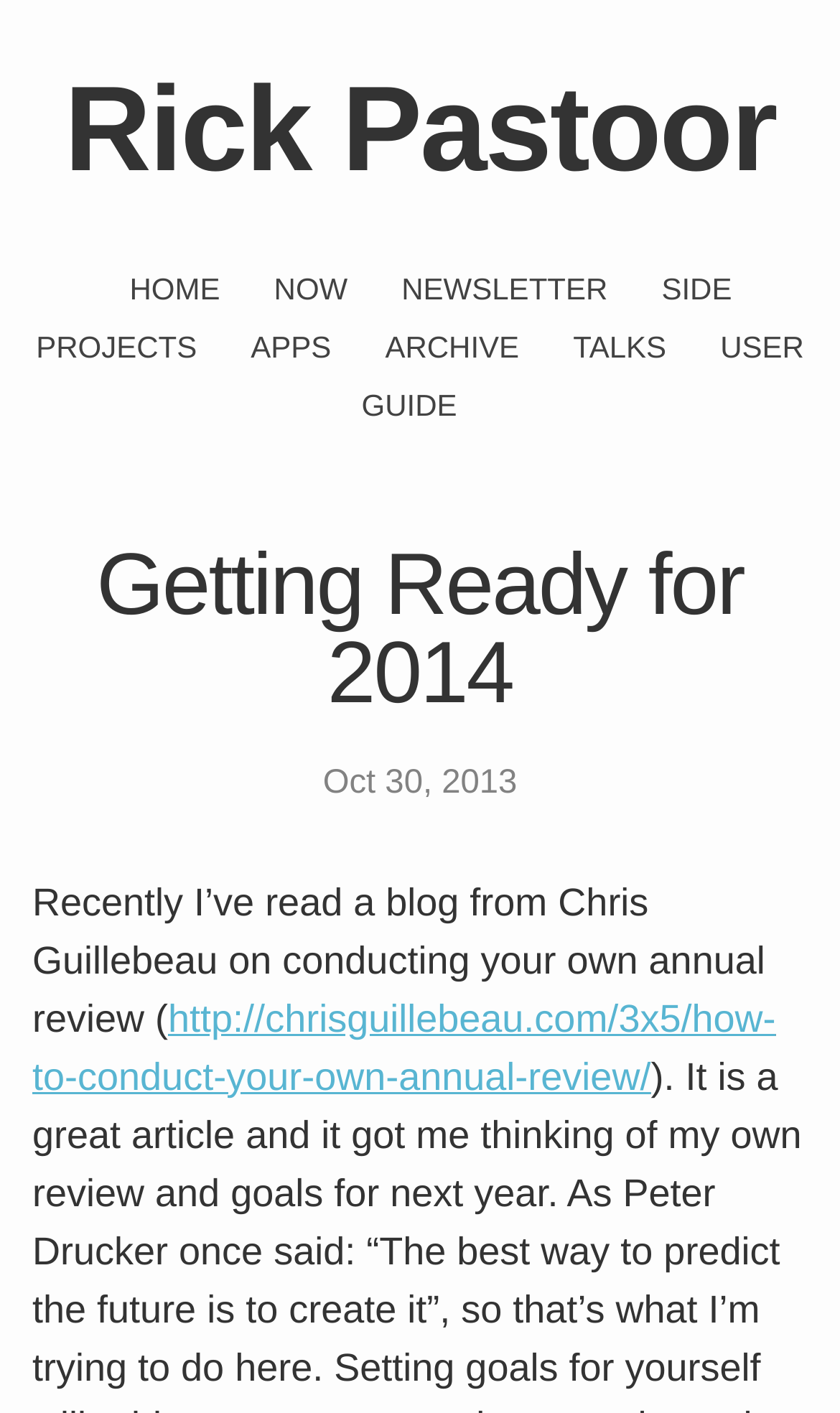Using the given description, provide the bounding box coordinates formatted as (top-left x, top-left y, bottom-right x, bottom-right y), with all values being floating point numbers between 0 and 1. Description: User guide

[0.43, 0.233, 0.957, 0.299]